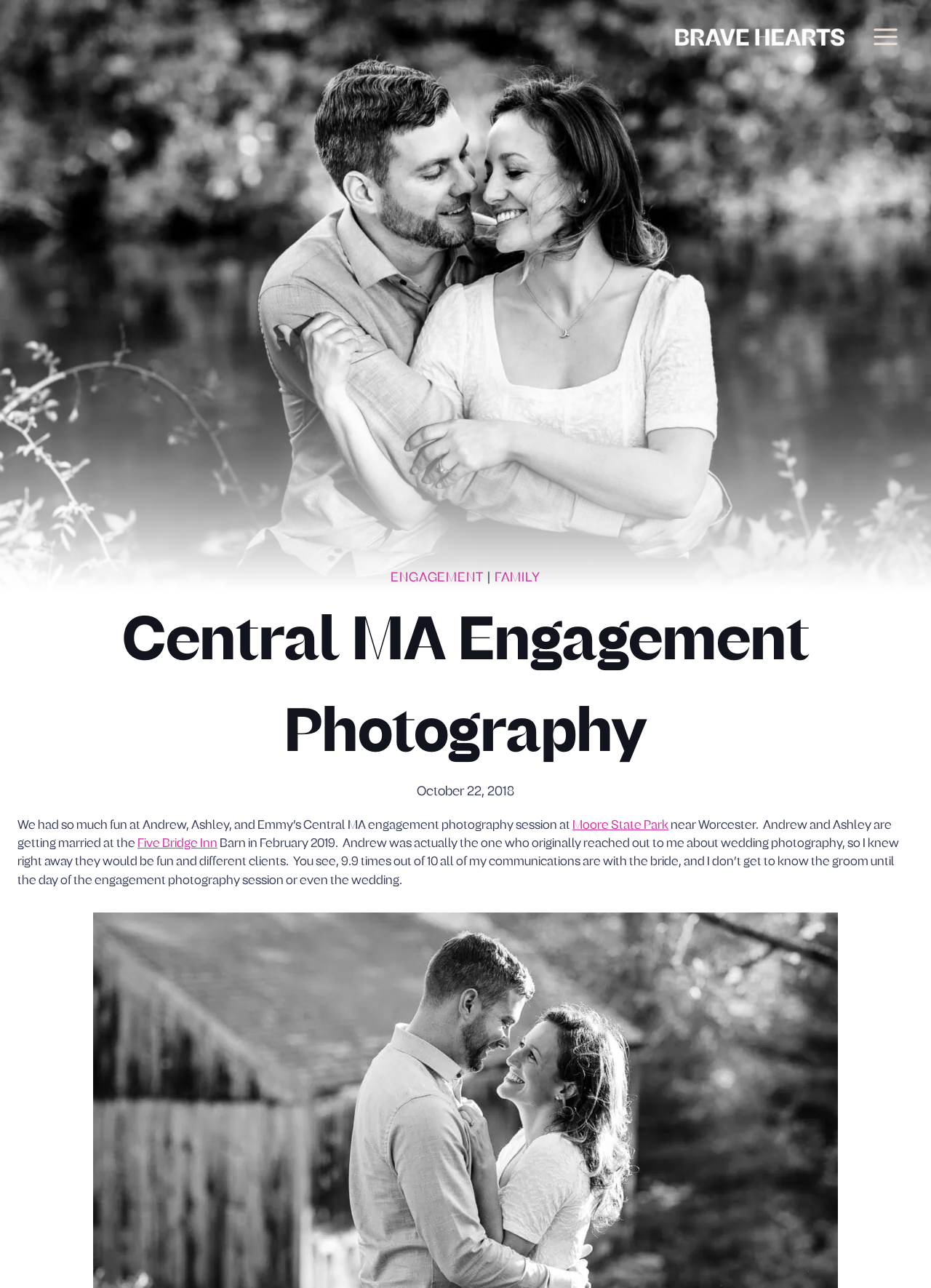Could you highlight the region that needs to be clicked to execute the instruction: "Visit Moore State Park"?

[0.615, 0.635, 0.718, 0.645]